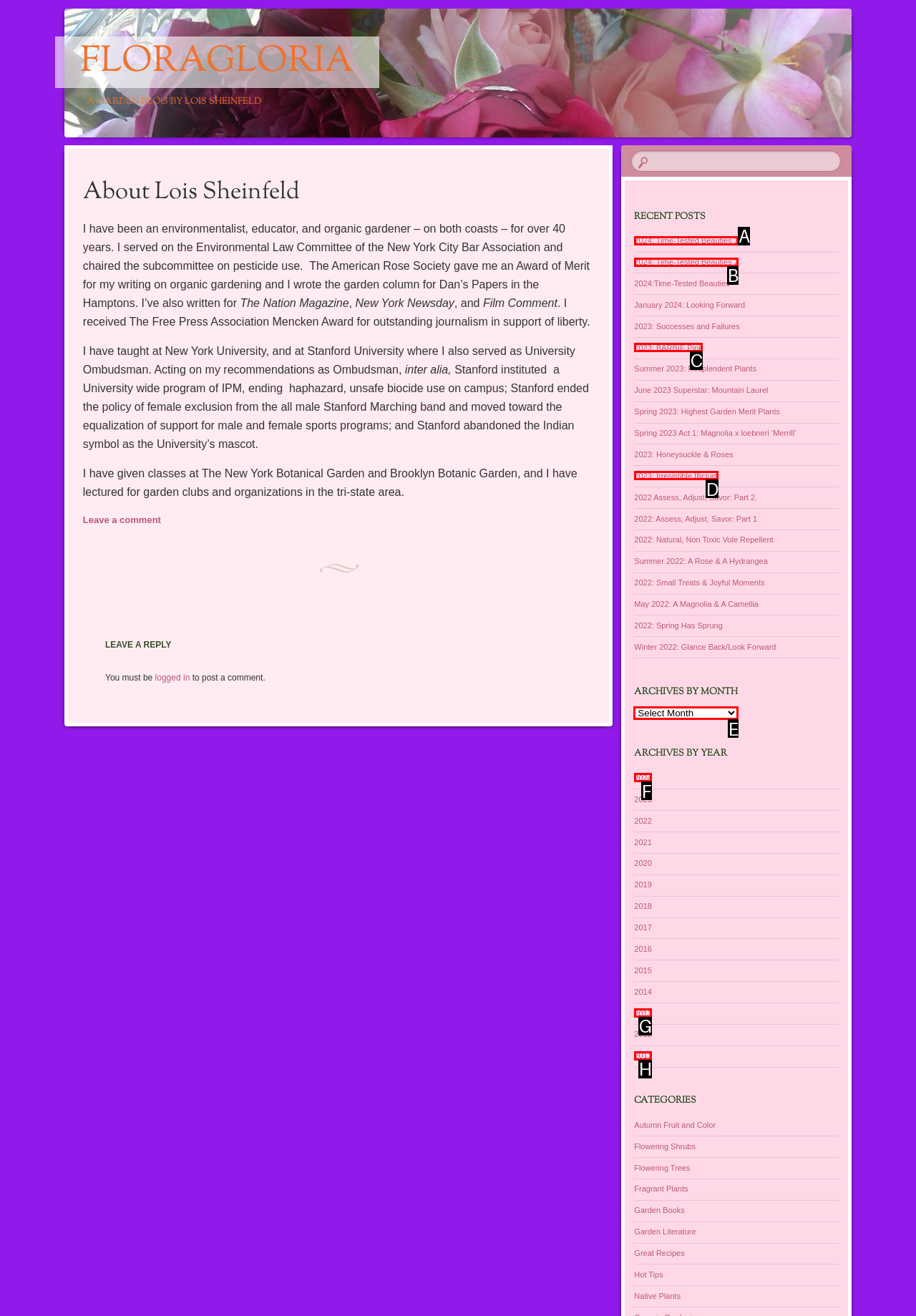Select the appropriate letter to fulfill the given instruction: Select archives by month
Provide the letter of the correct option directly.

E